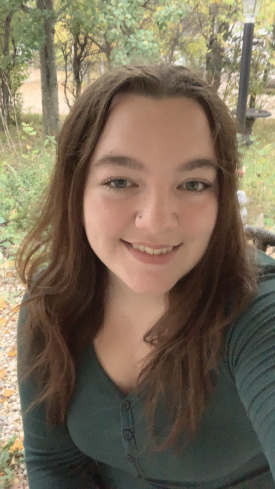Generate an in-depth description of the visual content.

The image captures a warm and inviting moment featuring Erika Piper, the creator behind The Veggie YaYa blog. She is smiling brightly at the camera, exuding a friendly and approachable demeanor. Erika has long, wavy hair and is wearing a green long-sleeve shirt that complements the natural surroundings.

In the background, you can see hints of lush greenery and trees, suggesting a serene outdoor setting, possibly during the fall as some yellow leaves are visible. This backdrop not only enhances the overall warmth of the photograph but also aligns with Erika's focus on plant-based living and delicious vegan recipes. Her inviting smile and relaxed pose reflect her passion for sharing accessible and enjoyable plant-based meals with her audience.